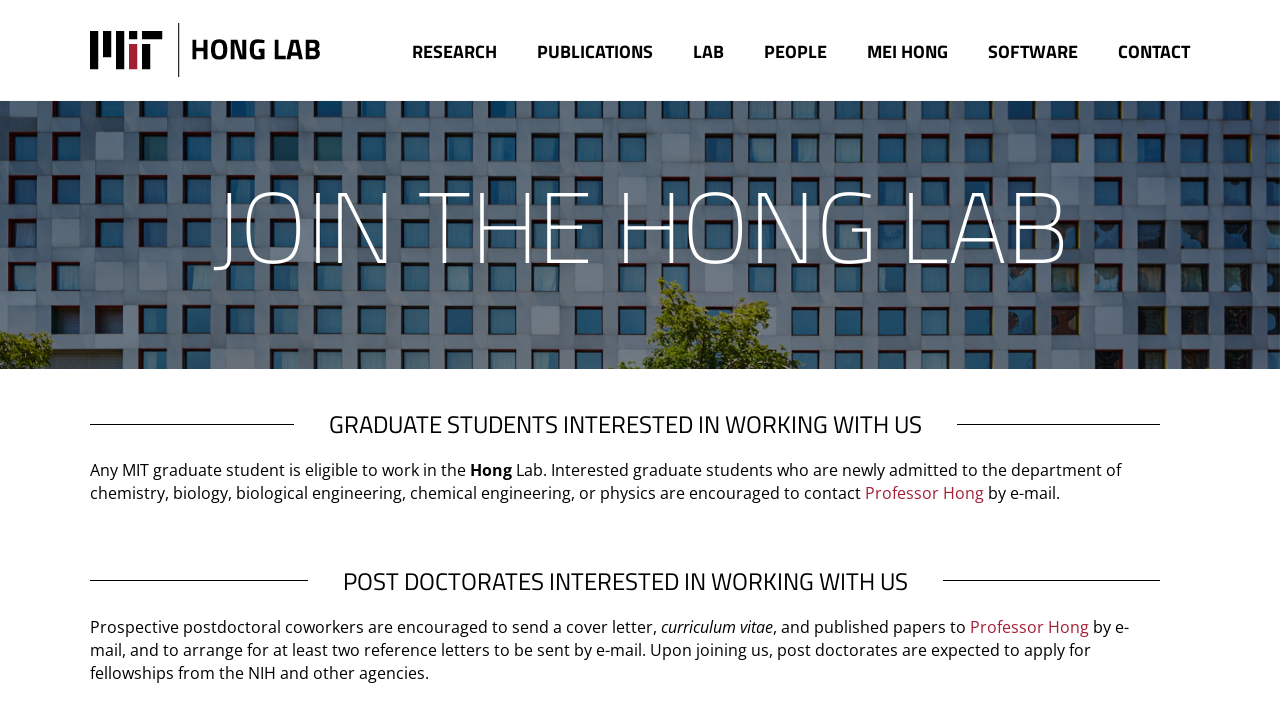Extract the bounding box coordinates for the described element: "parent_node: Name * name="author"". The coordinates should be represented as four float numbers between 0 and 1: [left, top, right, bottom].

None